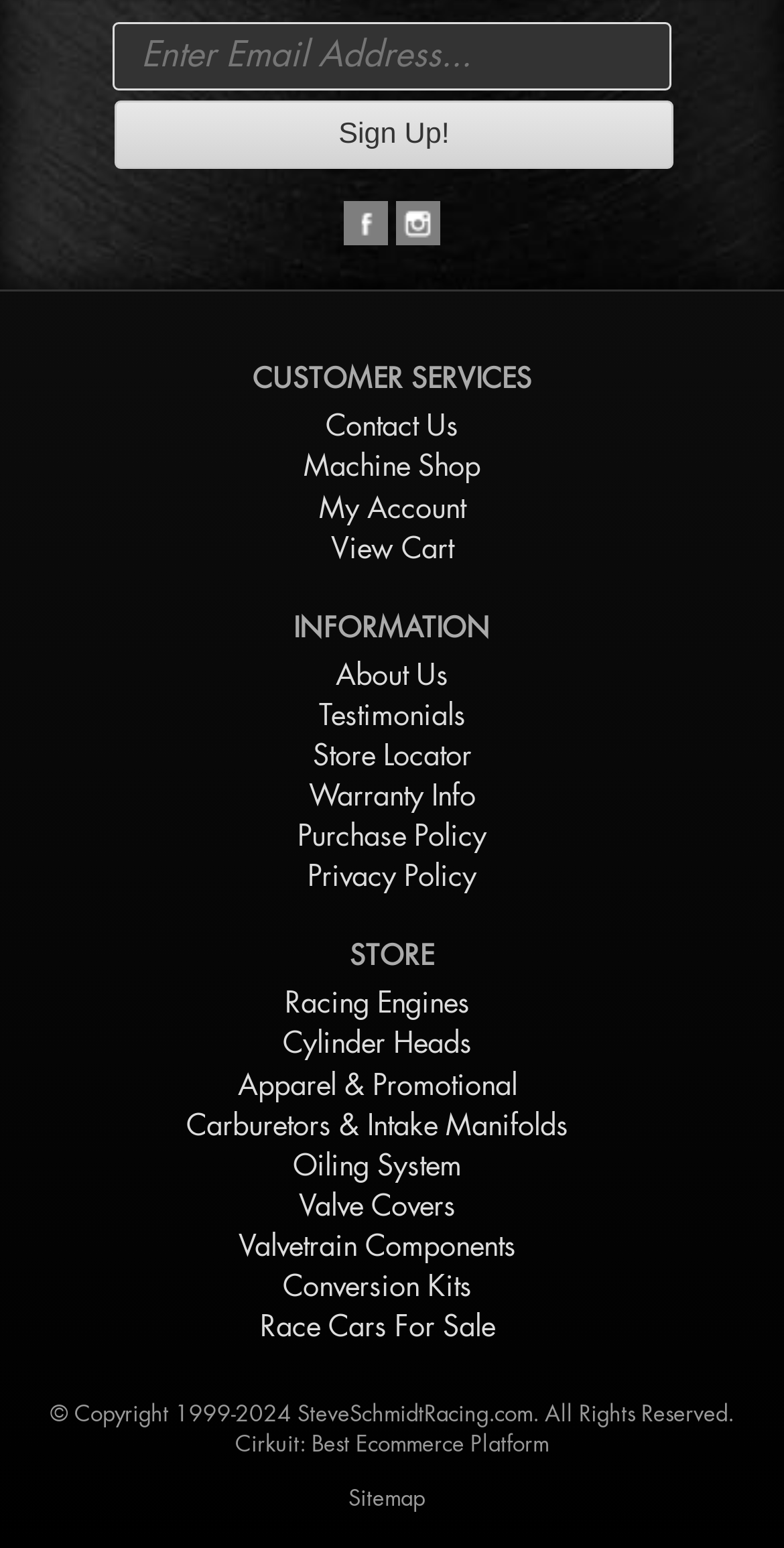Respond to the question with just a single word or phrase: 
What is the purpose of the textbox?

Enter Email Address